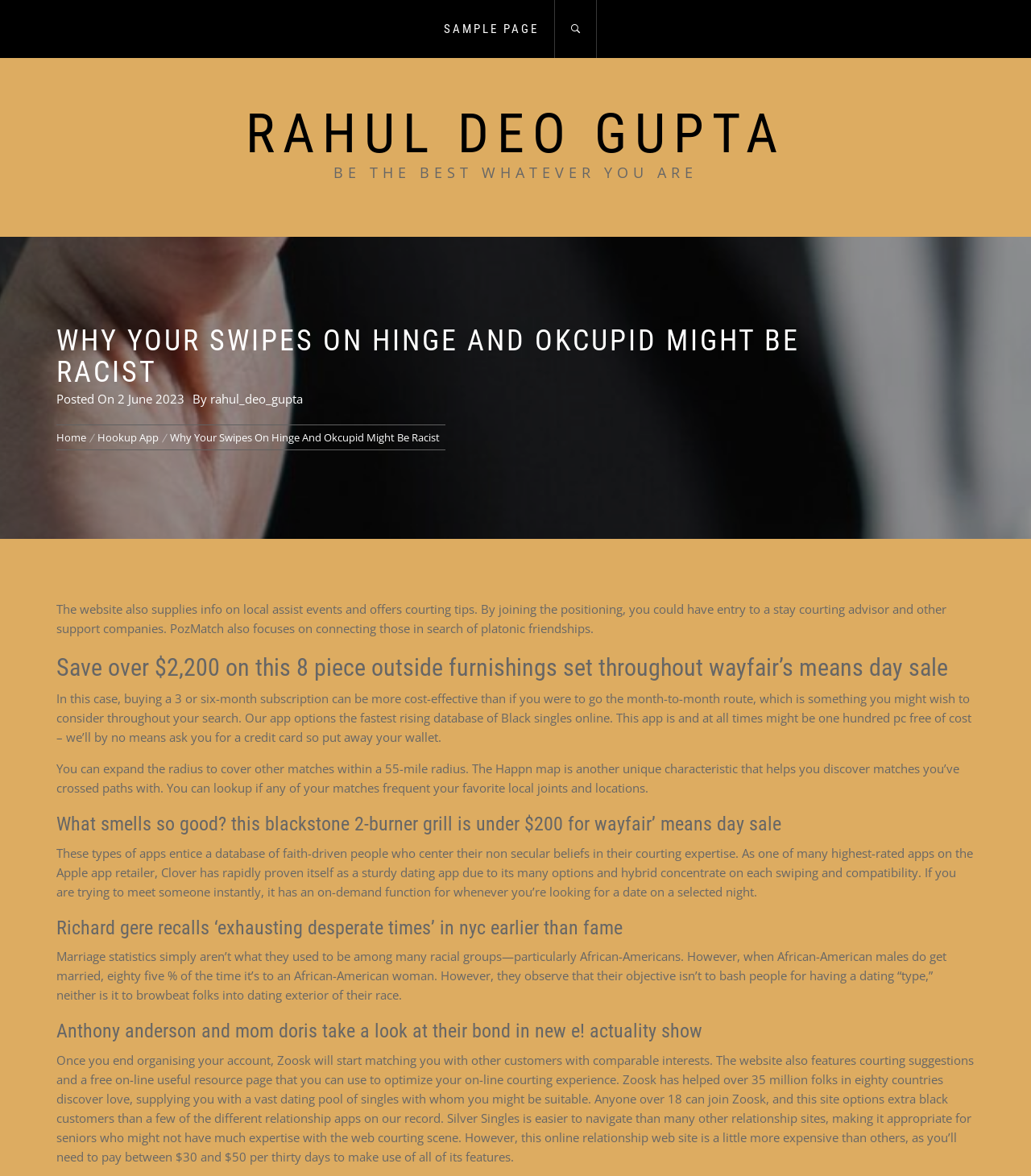Please analyze the image and give a detailed answer to the question:
What is the name of the author of this article?

I found the answer by looking at the link element with the text 'RAHUL DEO GUPTA' which is located near the top of the webpage, indicating that it is the author of the article.